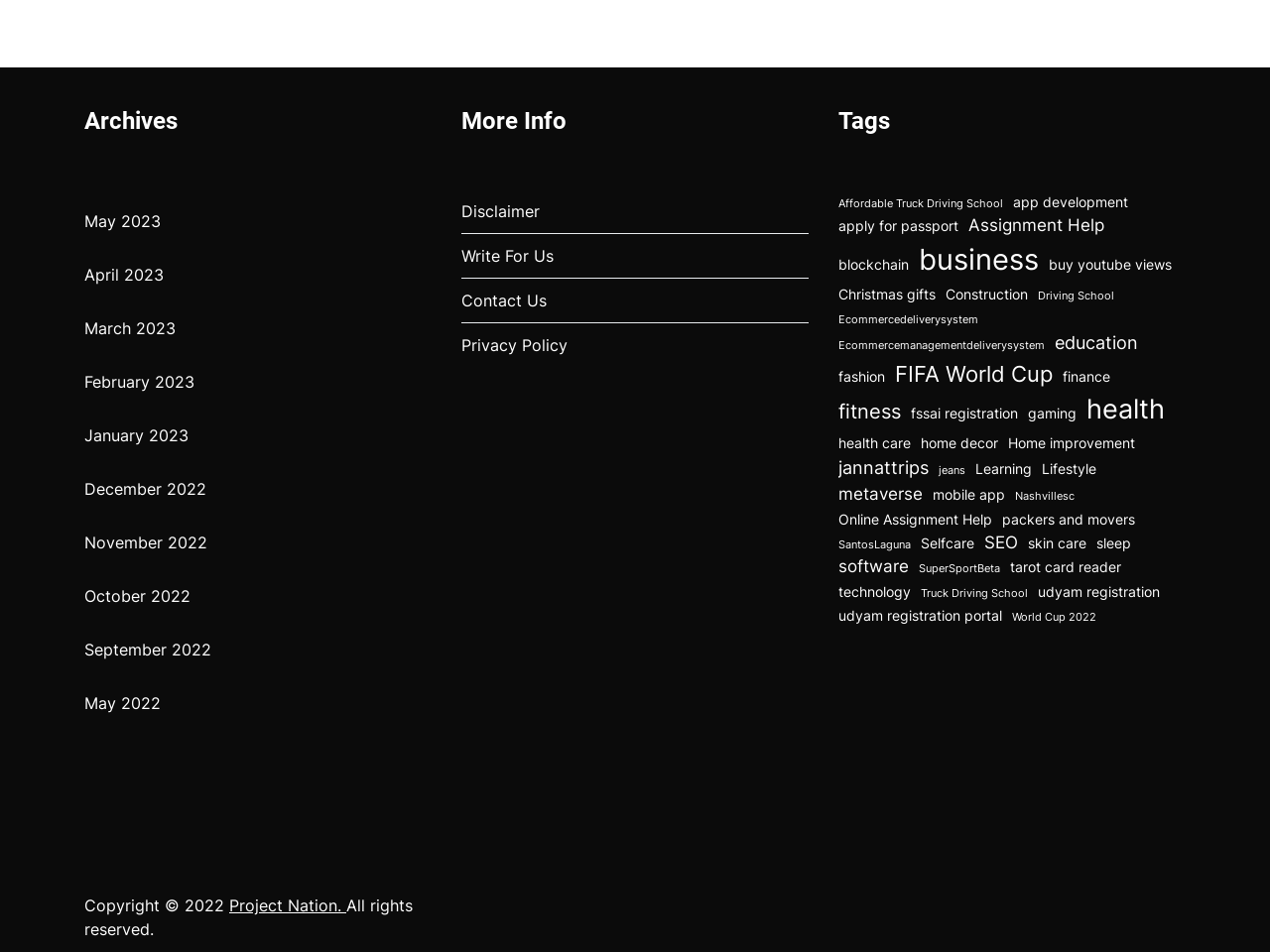Kindly determine the bounding box coordinates of the area that needs to be clicked to fulfill this instruction: "View Disclaimer".

[0.363, 0.199, 0.637, 0.245]